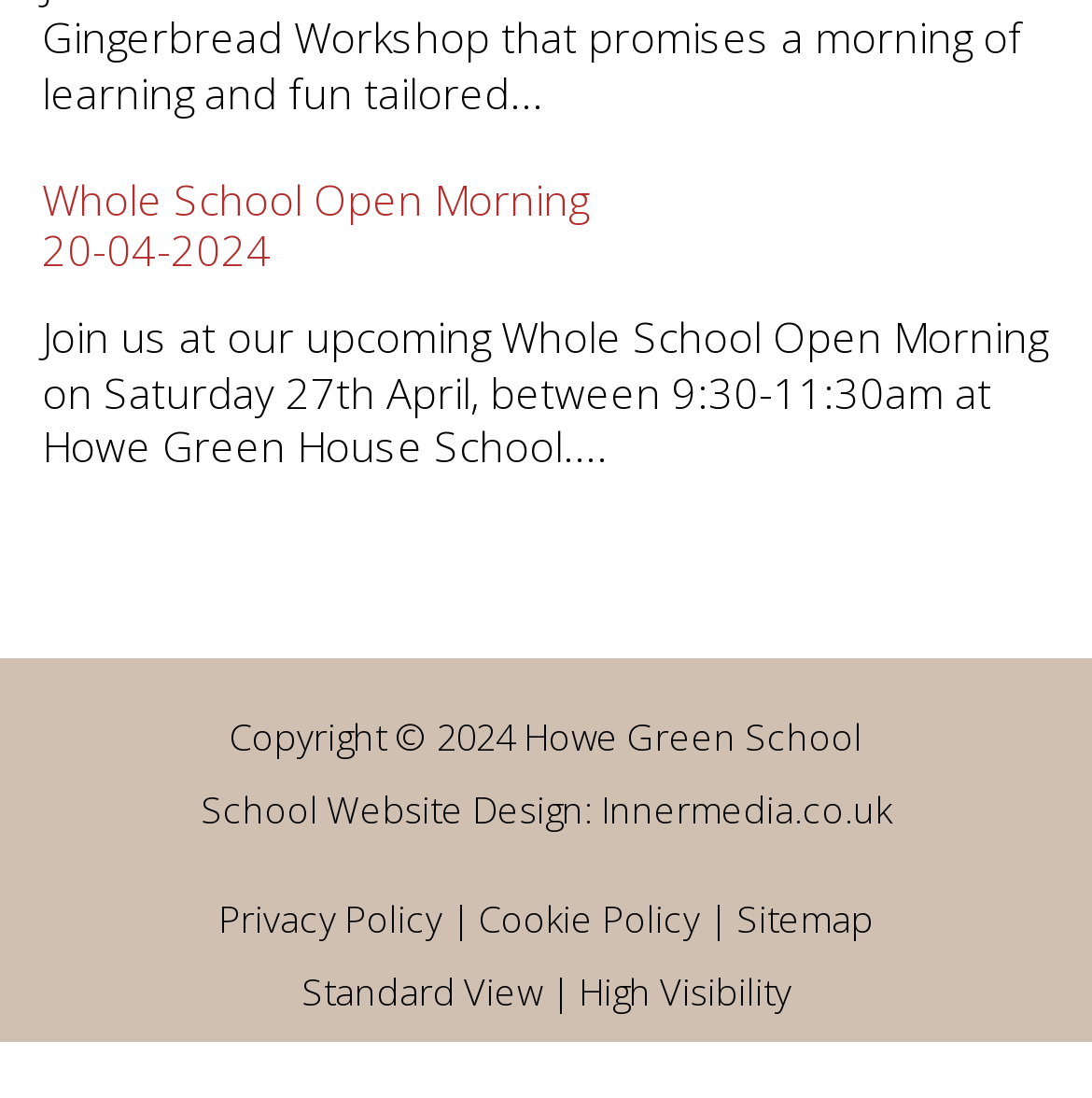Locate the bounding box coordinates of the element that needs to be clicked to carry out the instruction: "Visit the school's Privacy Policy page". The coordinates should be given as four float numbers ranging from 0 to 1, i.e., [left, top, right, bottom].

[0.2, 0.813, 0.405, 0.859]